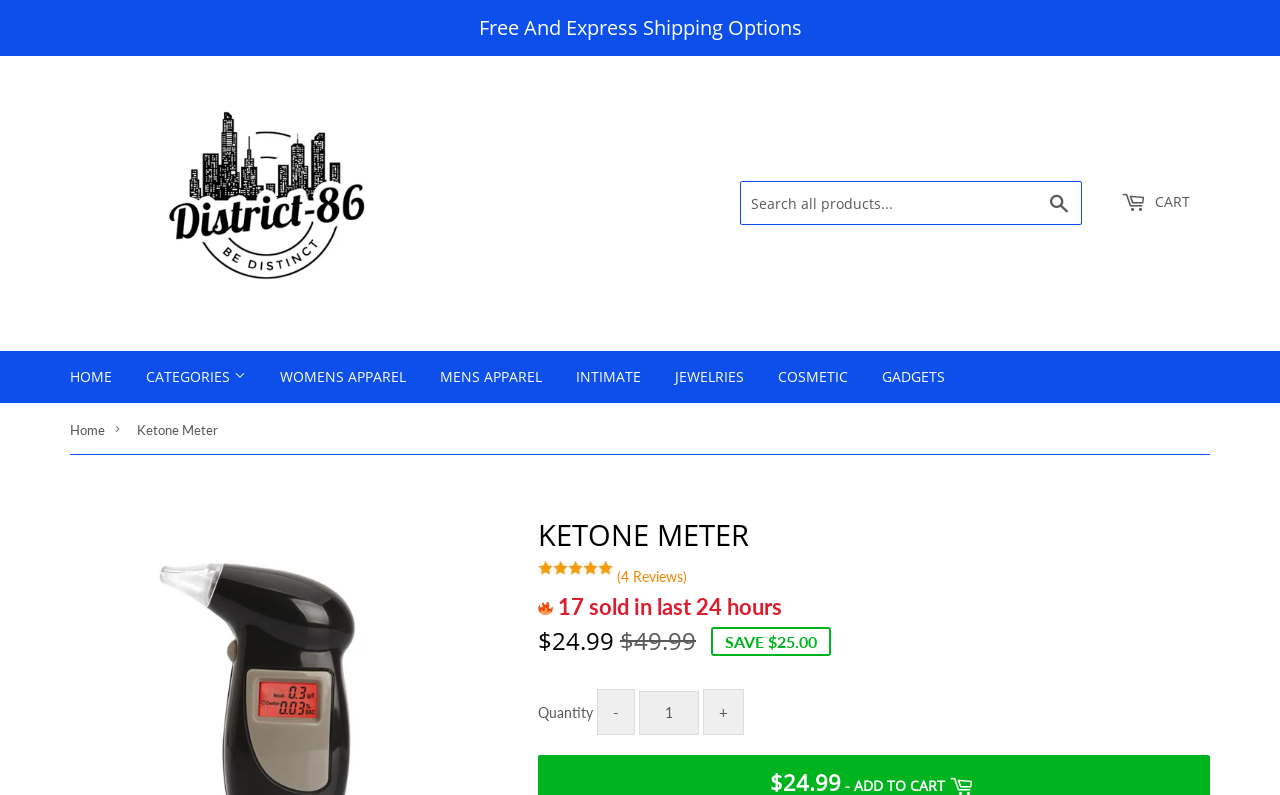Please identify the bounding box coordinates of the element I should click to complete this instruction: 'Go to Home'. The coordinates should be given as four float numbers between 0 and 1, like this: [left, top, right, bottom].

[0.043, 0.441, 0.099, 0.507]